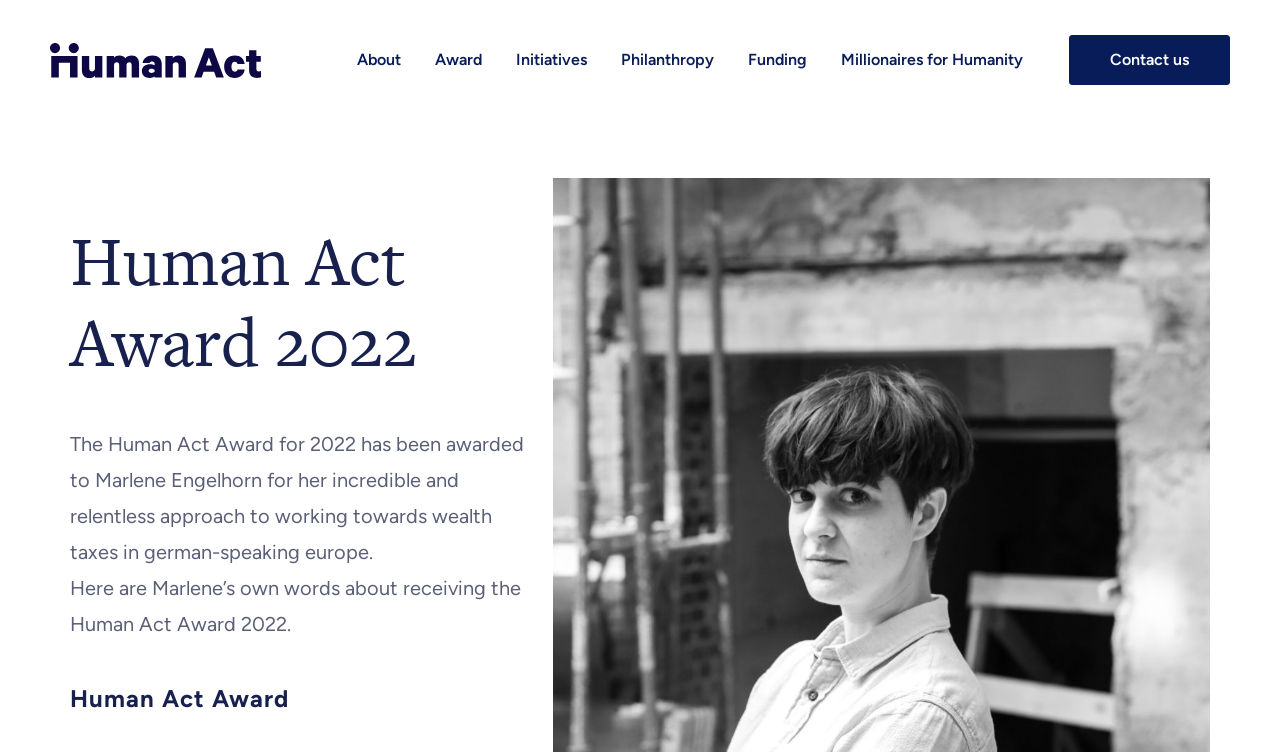What is the year of the Human Act Award mentioned in the heading?
Offer a detailed and exhaustive answer to the question.

The heading 'Human Act Award 2022' has a bounding box with coordinates [0.055, 0.293, 0.432, 0.509], indicating it is a prominent element on the page.